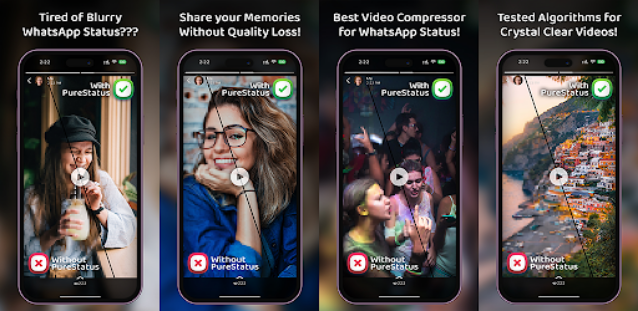What is the claim about the algorithms used in Pure Status?
Please answer the question with a single word or phrase, referencing the image.

Tested for crystal clear videos